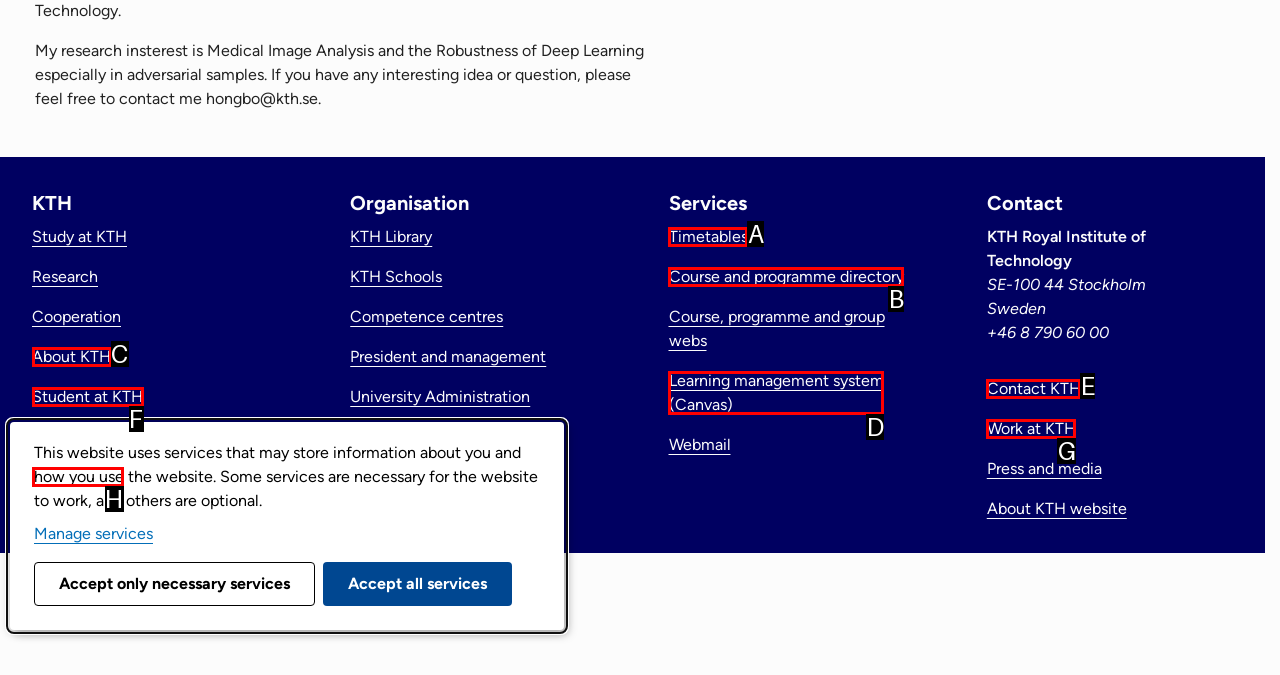Tell me the letter of the HTML element that best matches the description: Learning management system (Canvas) from the provided options.

D